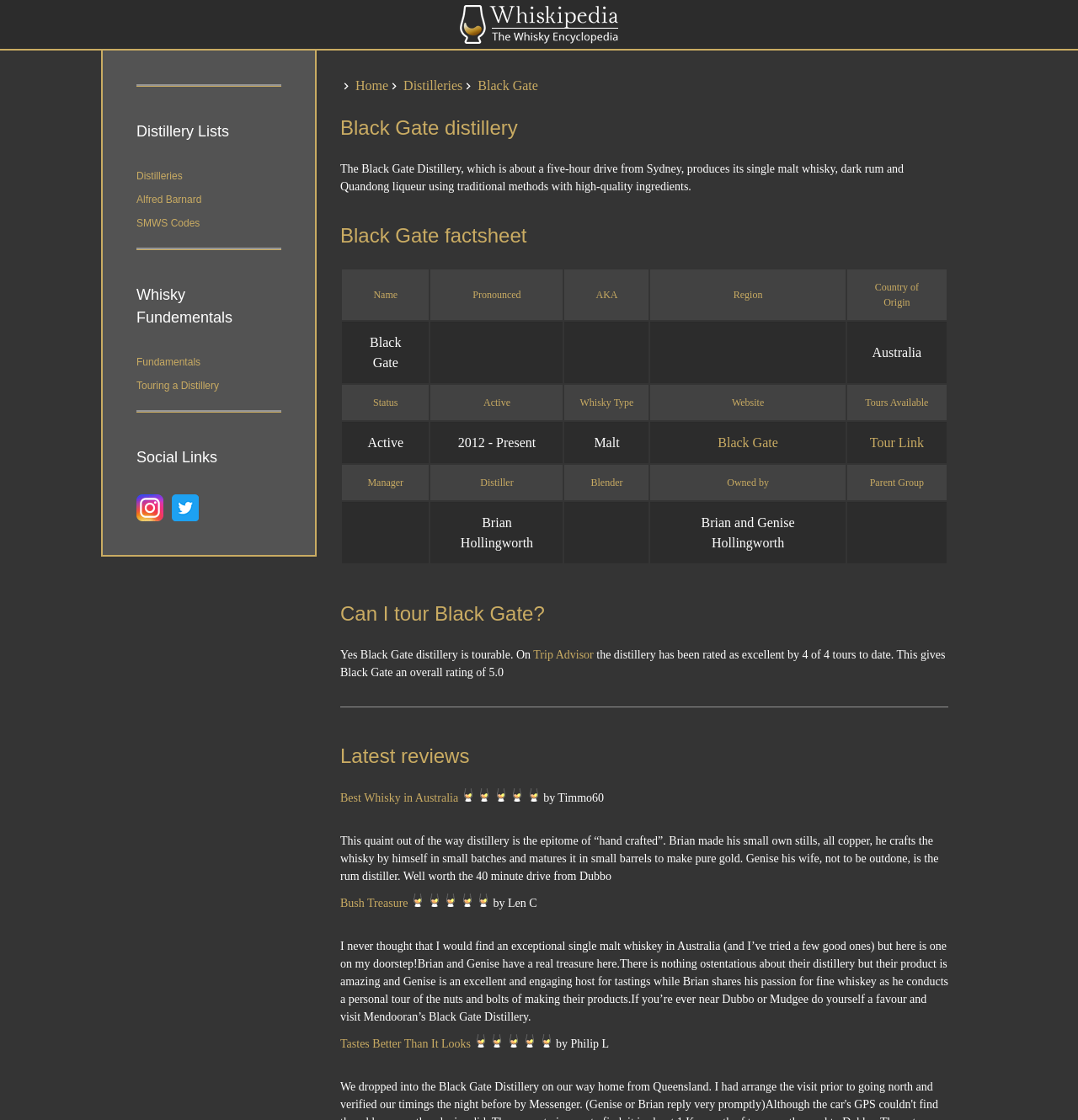Please locate the bounding box coordinates of the element that should be clicked to complete the given instruction: "Read latest review by Timmo60".

[0.501, 0.707, 0.56, 0.718]